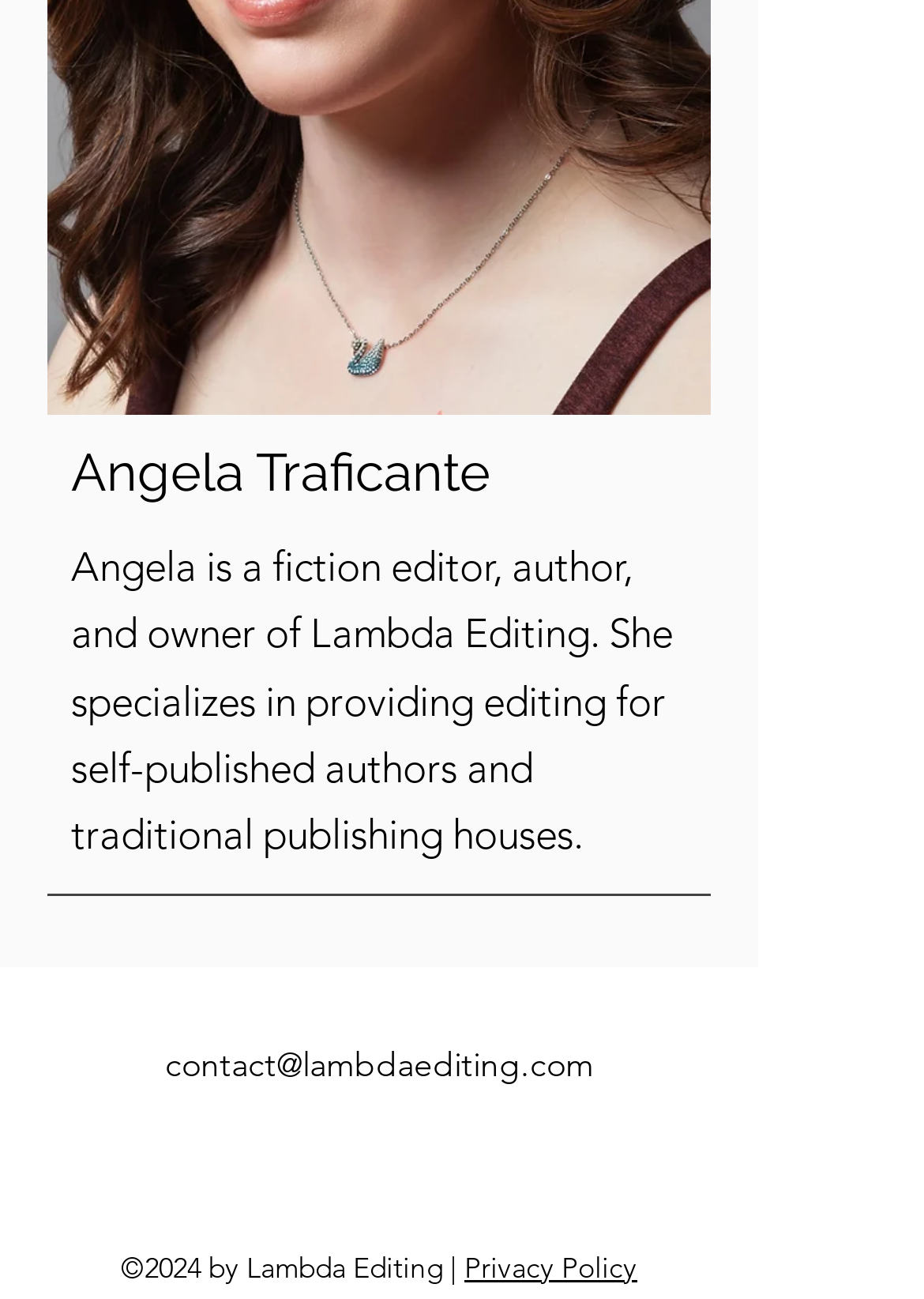Identify the coordinates of the bounding box for the element described below: "Privacy Policy". Return the coordinates as four float numbers between 0 and 1: [left, top, right, bottom].

[0.503, 0.962, 0.69, 0.989]